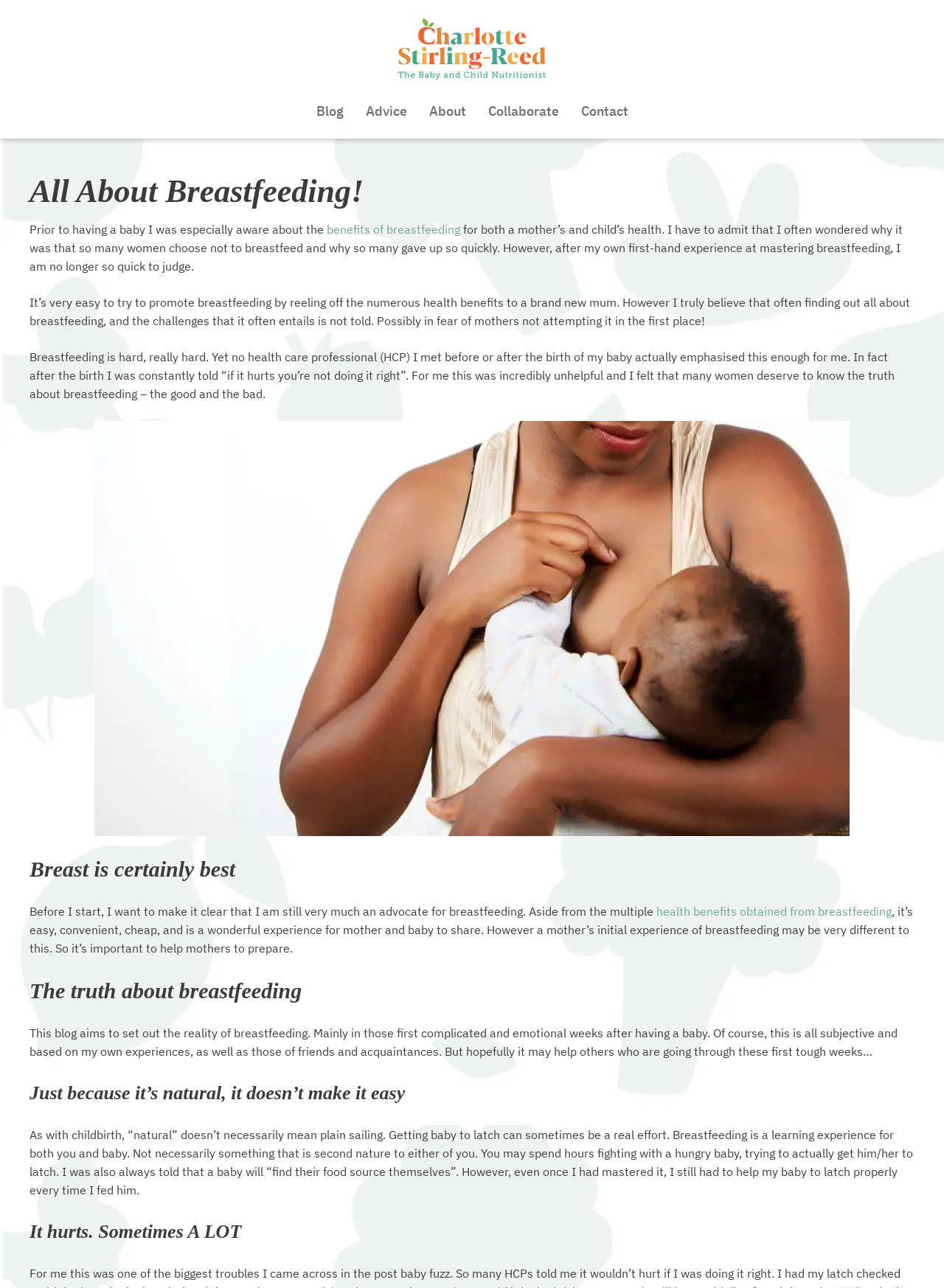Determine the bounding box coordinates of the clickable element necessary to fulfill the instruction: "Click Contact link". Provide the coordinates as four float numbers within the 0 to 1 range, i.e., [left, top, right, bottom].

[0.615, 0.071, 0.665, 0.108]